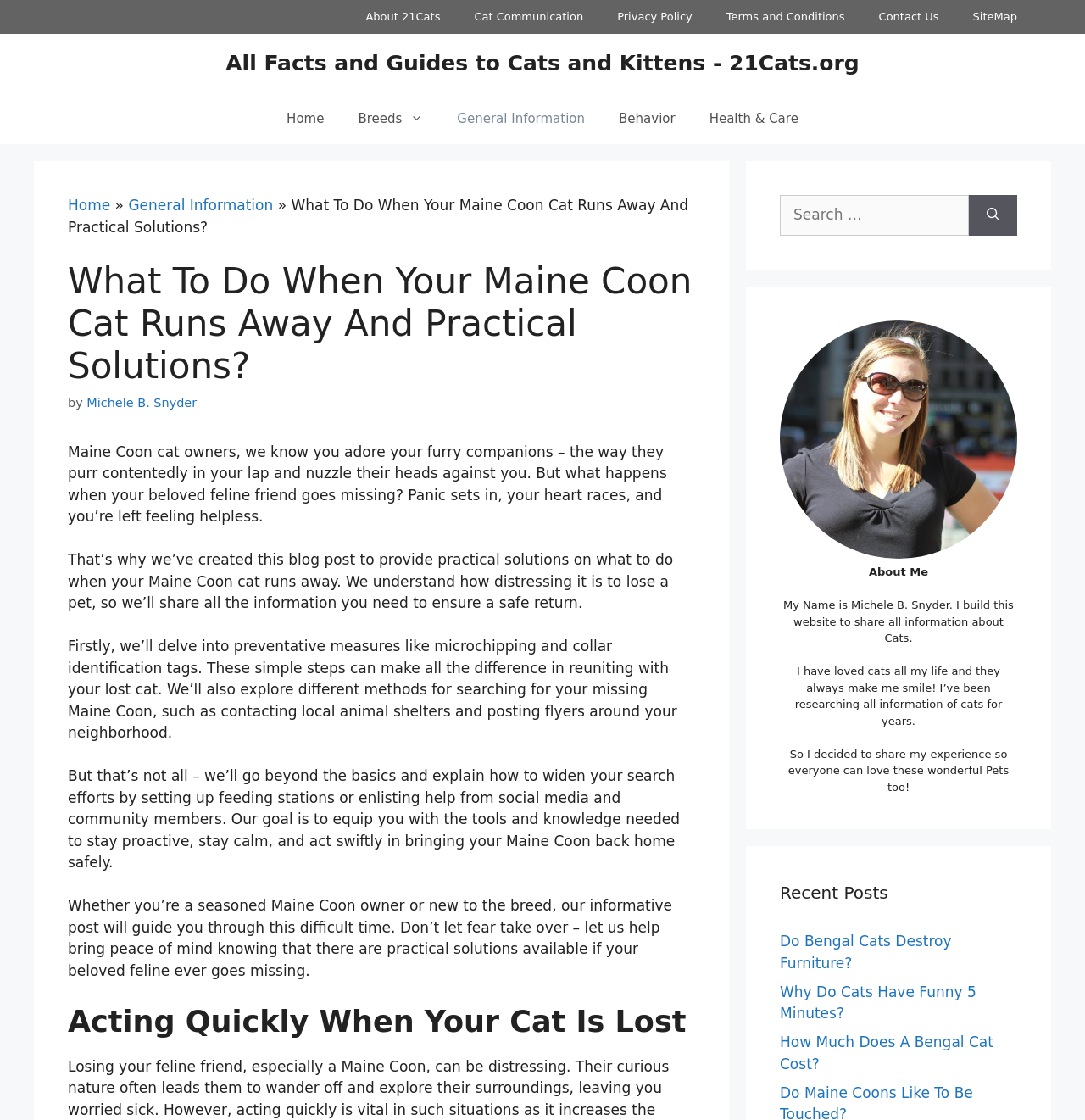Show the bounding box coordinates for the element that needs to be clicked to execute the following instruction: "read the 'What To Do When Your Maine Coon Cat Runs Away And Practical Solutions?' article". Provide the coordinates in the form of four float numbers between 0 and 1, i.e., [left, top, right, bottom].

[0.062, 0.232, 0.641, 0.368]